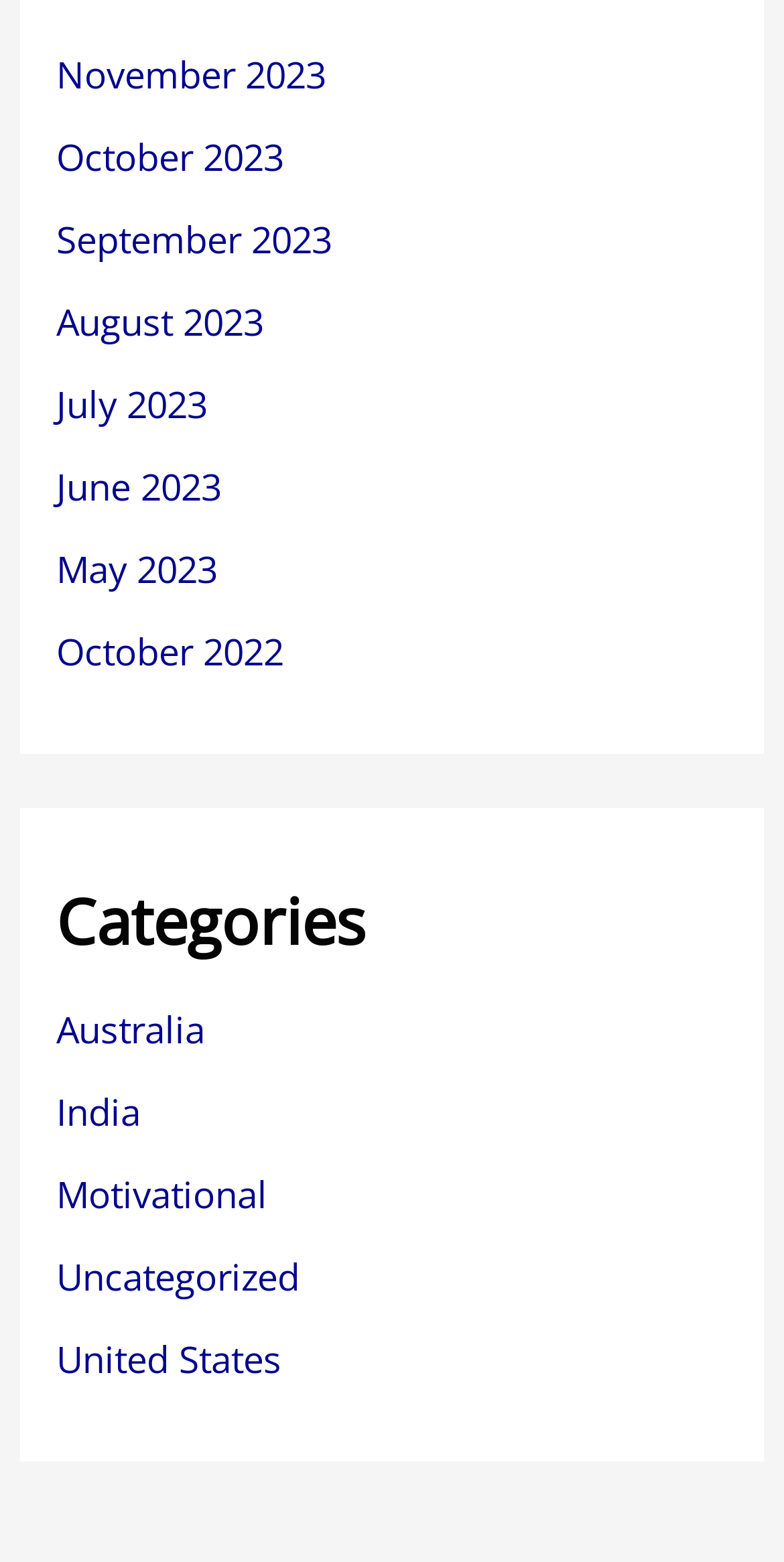Provide a single word or phrase answer to the question: 
What is the last category listed?

United States